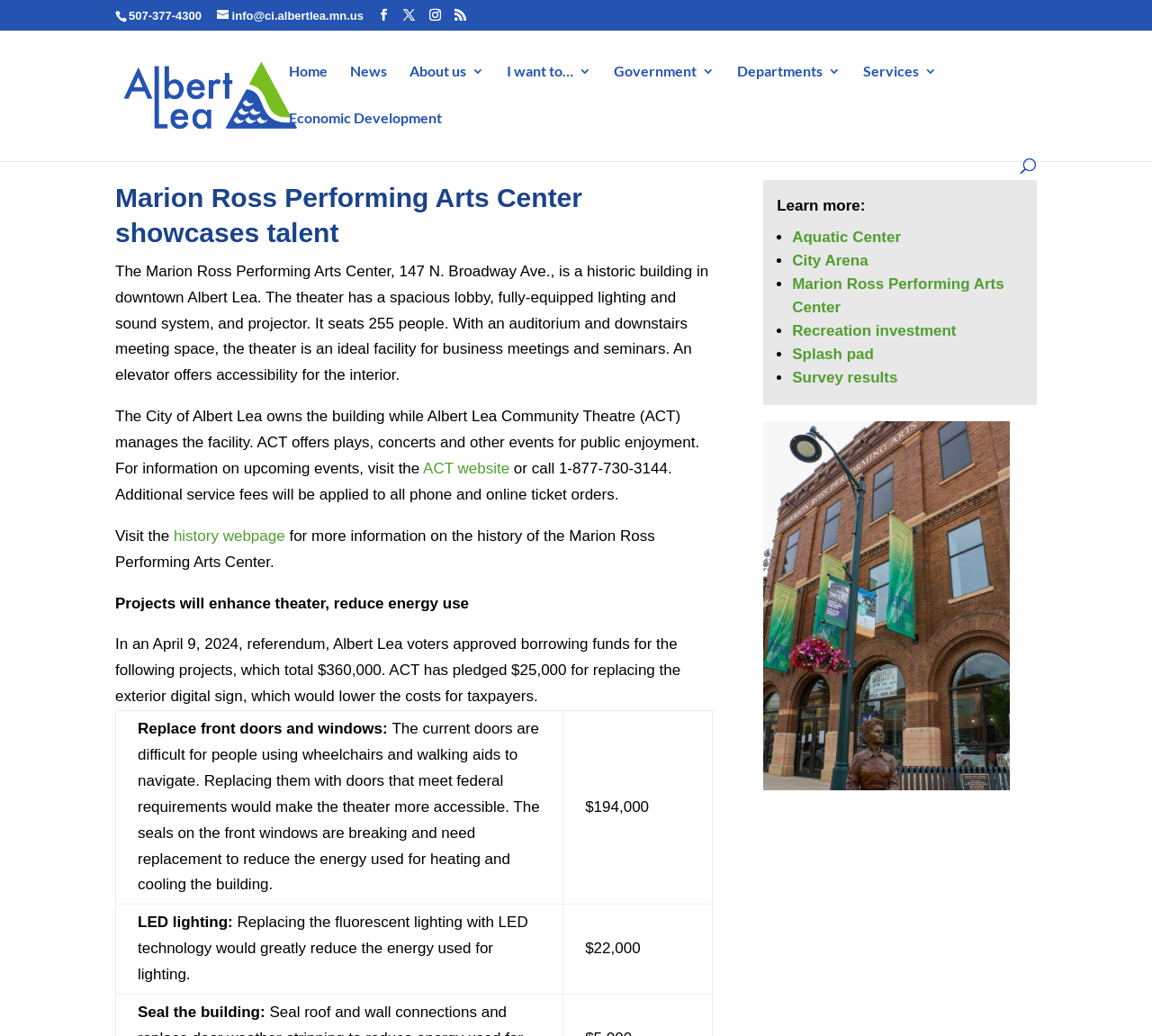Show the bounding box coordinates of the element that should be clicked to complete the task: "Call the phone number".

[0.112, 0.008, 0.175, 0.022]